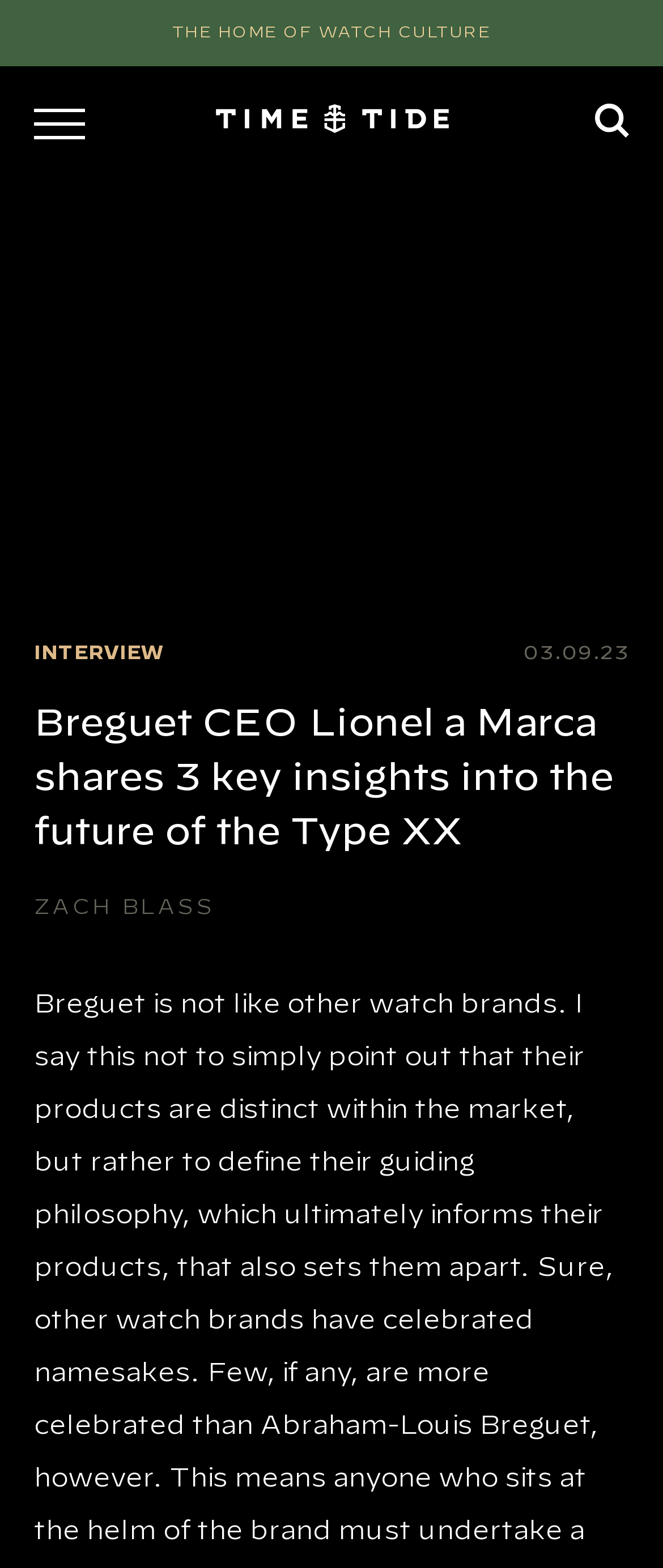When was the article published?
Please provide a detailed and comprehensive answer to the question.

The time element '' contains the static text '03.09.23', which indicates the publication date of the article.